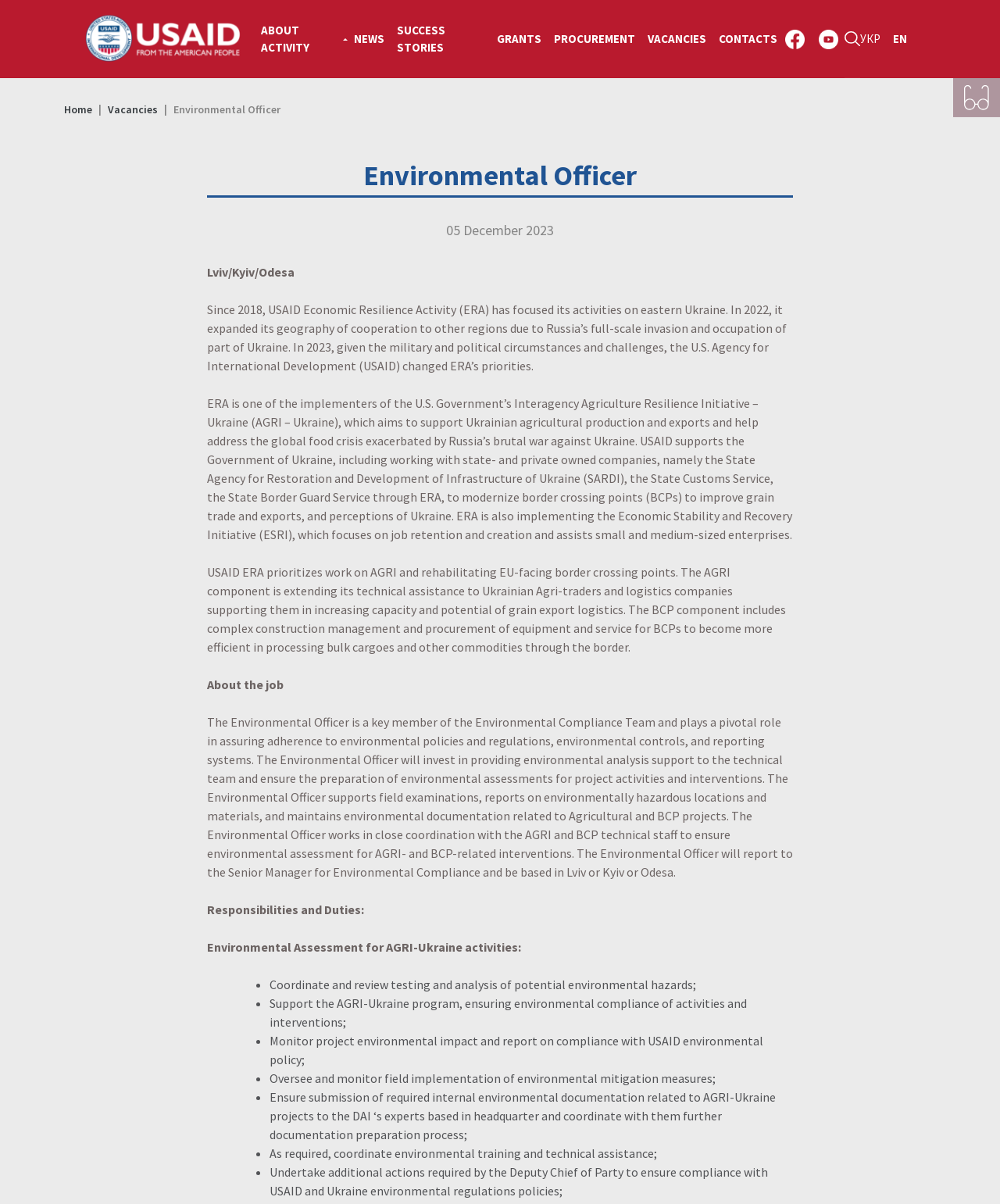For the element described, predict the bounding box coordinates as (top-left x, top-left y, bottom-right x, bottom-right y). All values should be between 0 and 1. Element description: Vacancies

[0.108, 0.085, 0.158, 0.097]